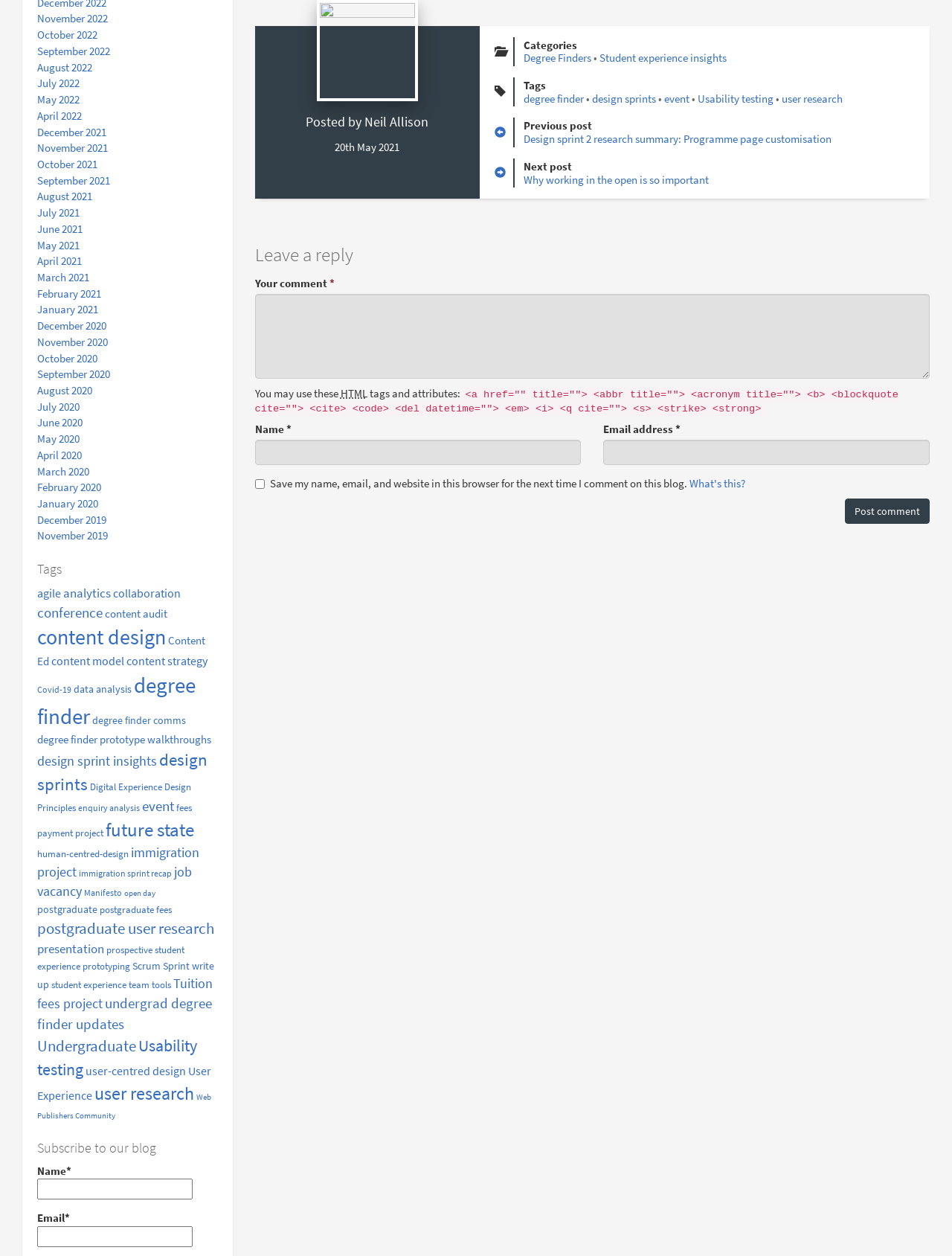Give a concise answer using only one word or phrase for this question:
What are the links on the left side of the webpage?

Archive links